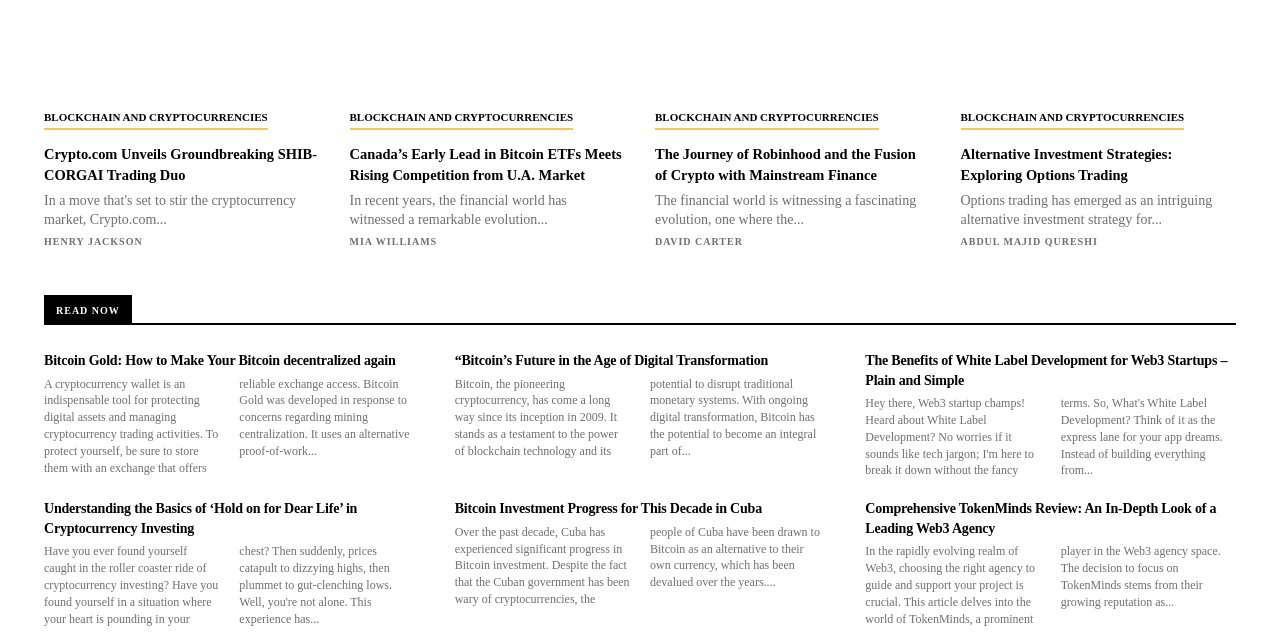Please find the bounding box coordinates of the element's region to be clicked to carry out this instruction: "Learn about Canada’s Early Lead in Bitcoin ETFs Meets Rising Competition from U.A. Market".

[0.273, 0.222, 0.466, 0.32]